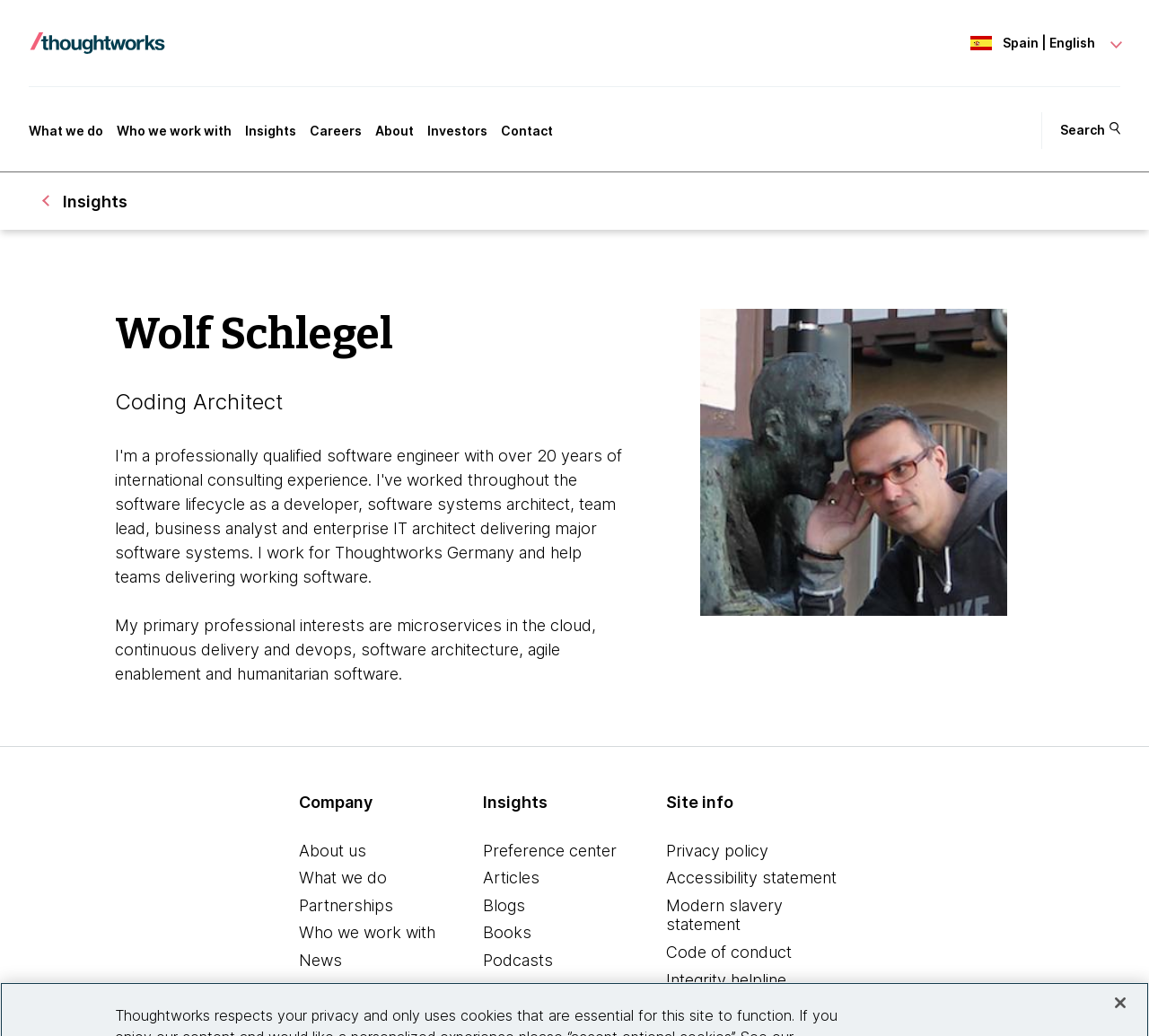What is Wolf Schlegel's profession?
Using the visual information, respond with a single word or phrase.

Coding Architect